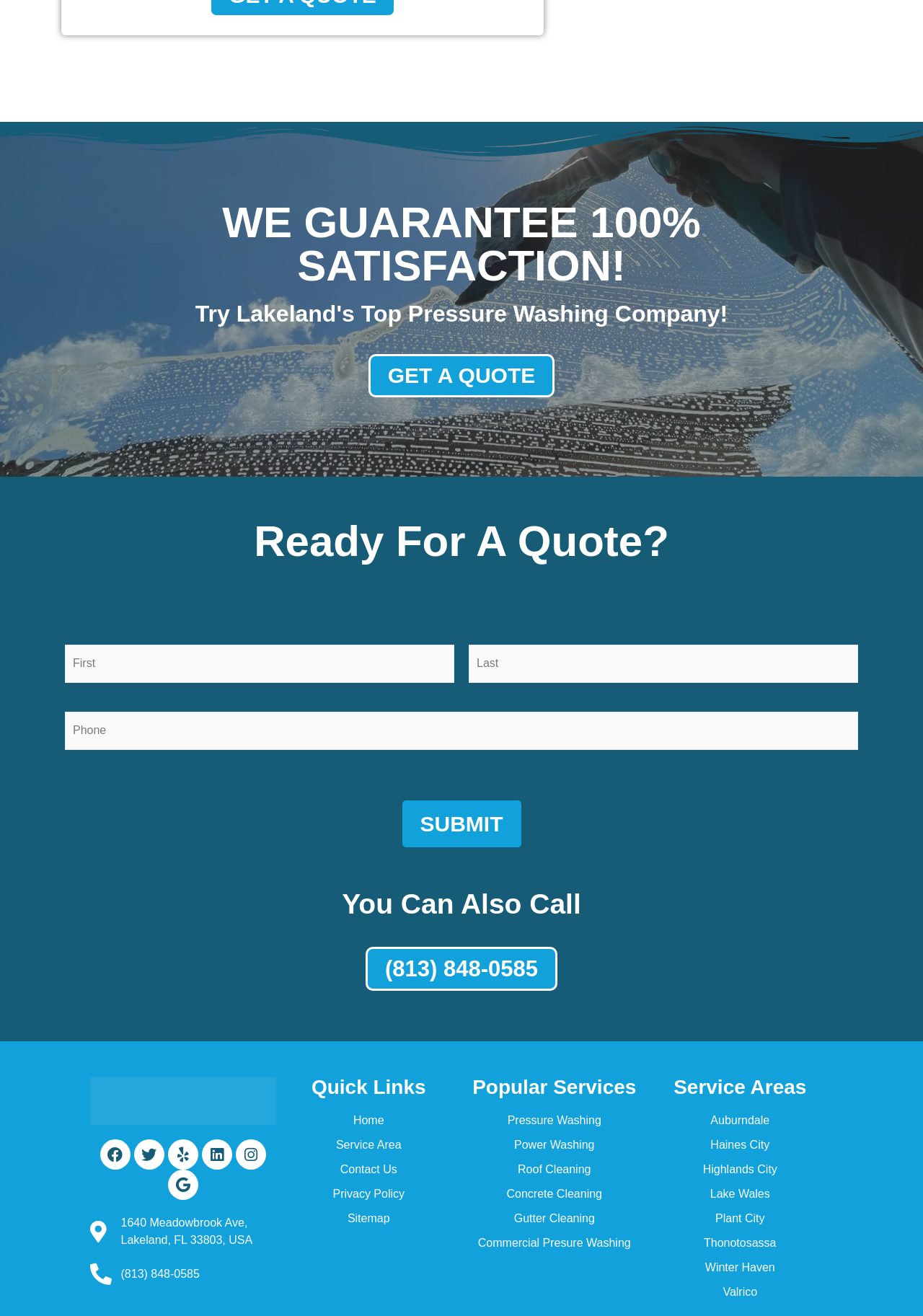Point out the bounding box coordinates of the section to click in order to follow this instruction: "Call the company".

[0.396, 0.719, 0.604, 0.753]